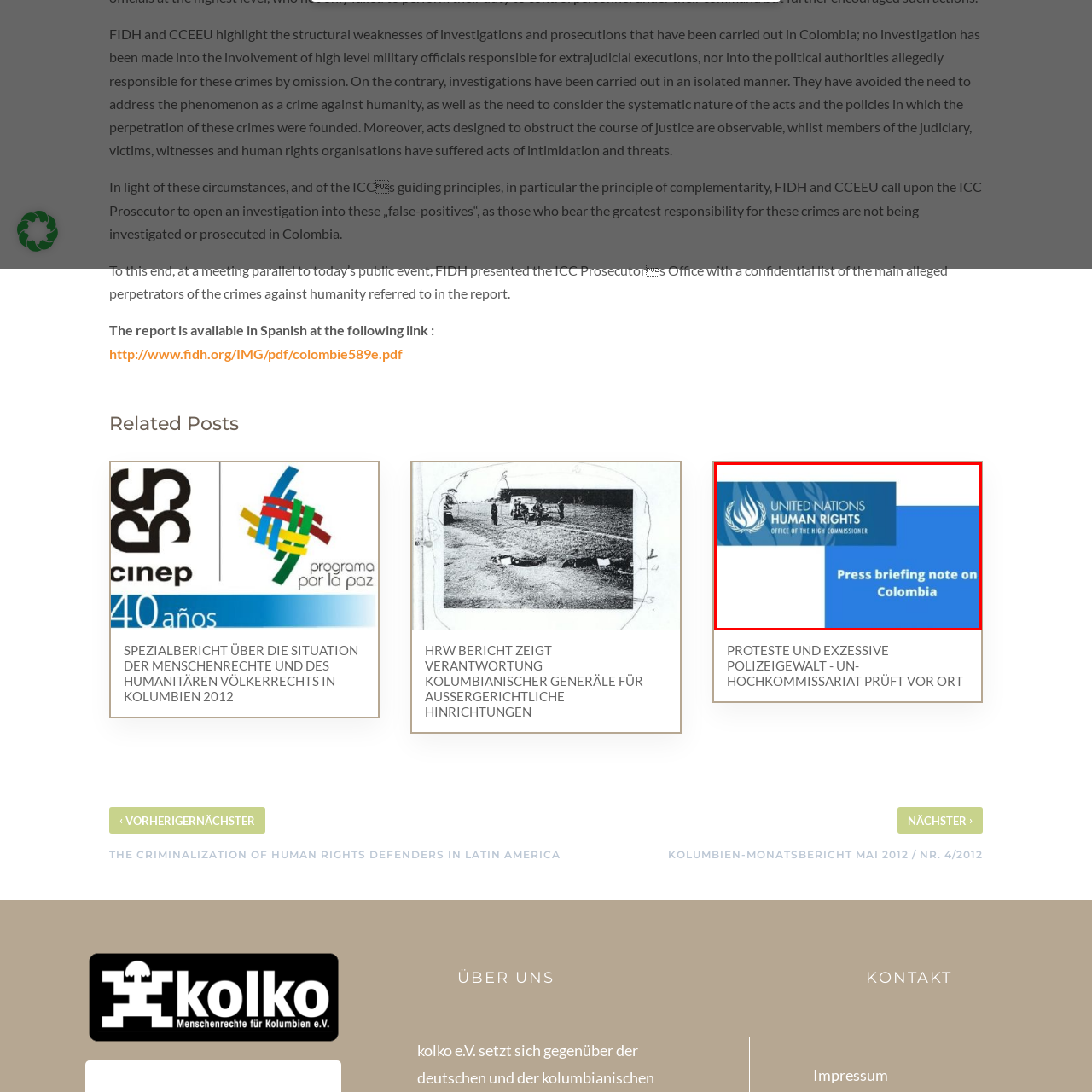What is the purpose of the UN logo in the image?
Review the image area surrounded by the red bounding box and give a detailed answer to the question.

The inclusion of the UN’s logo signifies the organization’s authority and commitment to promoting and protecting human rights globally, particularly in contexts marked by significant human rights violations.